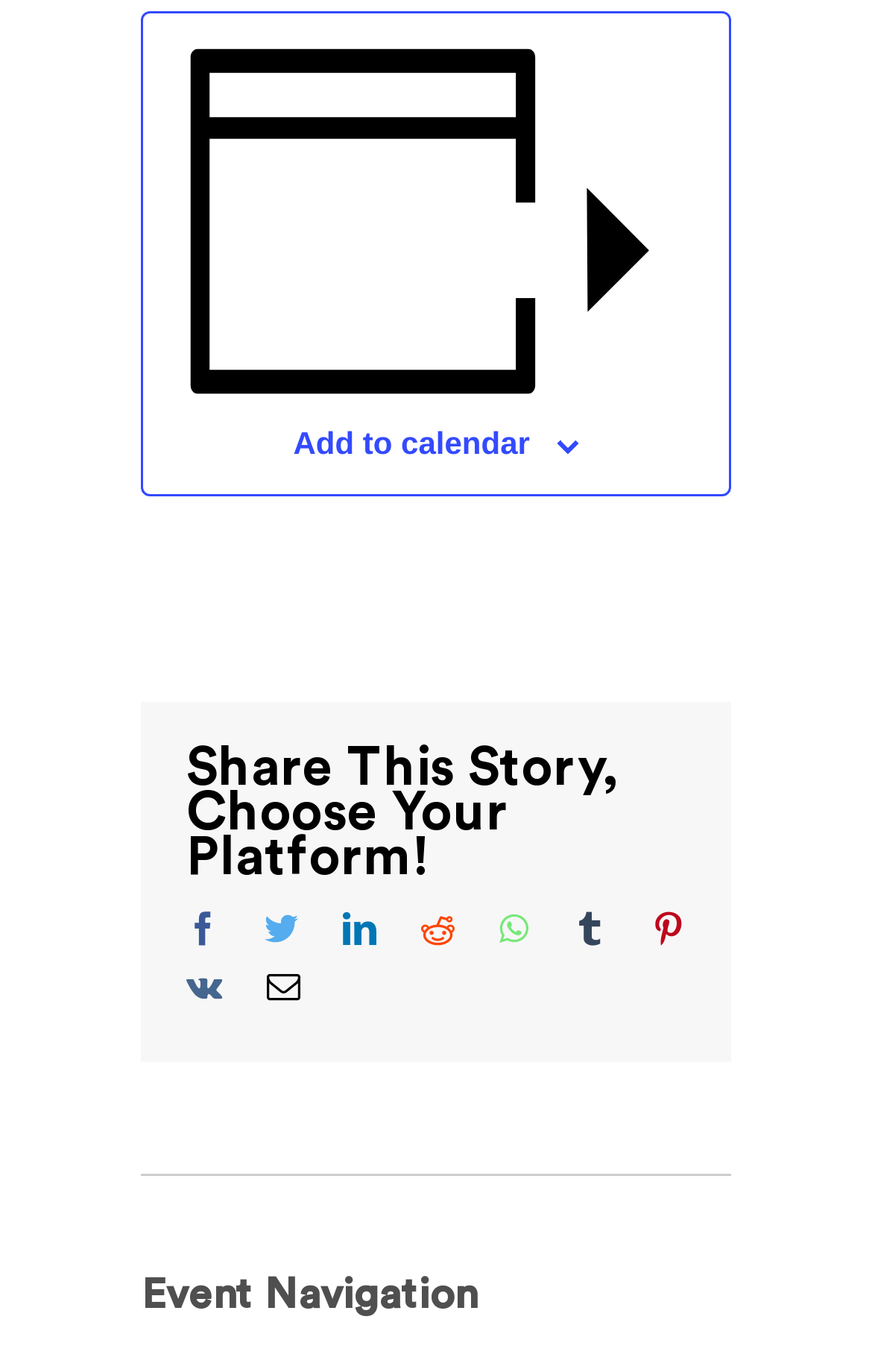Respond with a single word or phrase to the following question:
What is the image located at the top of the page?

Unknown